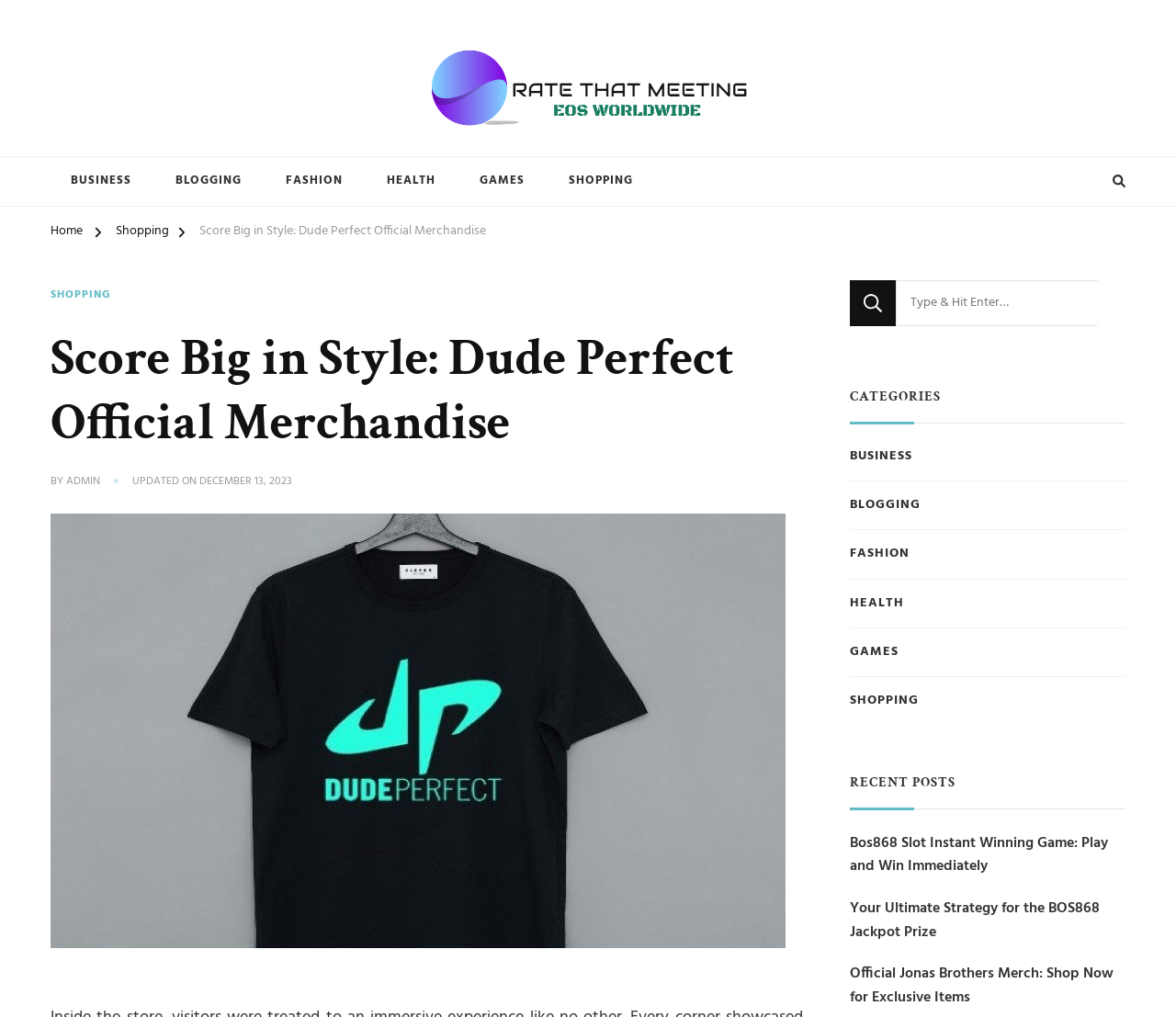What is the purpose of the search box?
Refer to the image and provide a one-word or short phrase answer.

To search for something